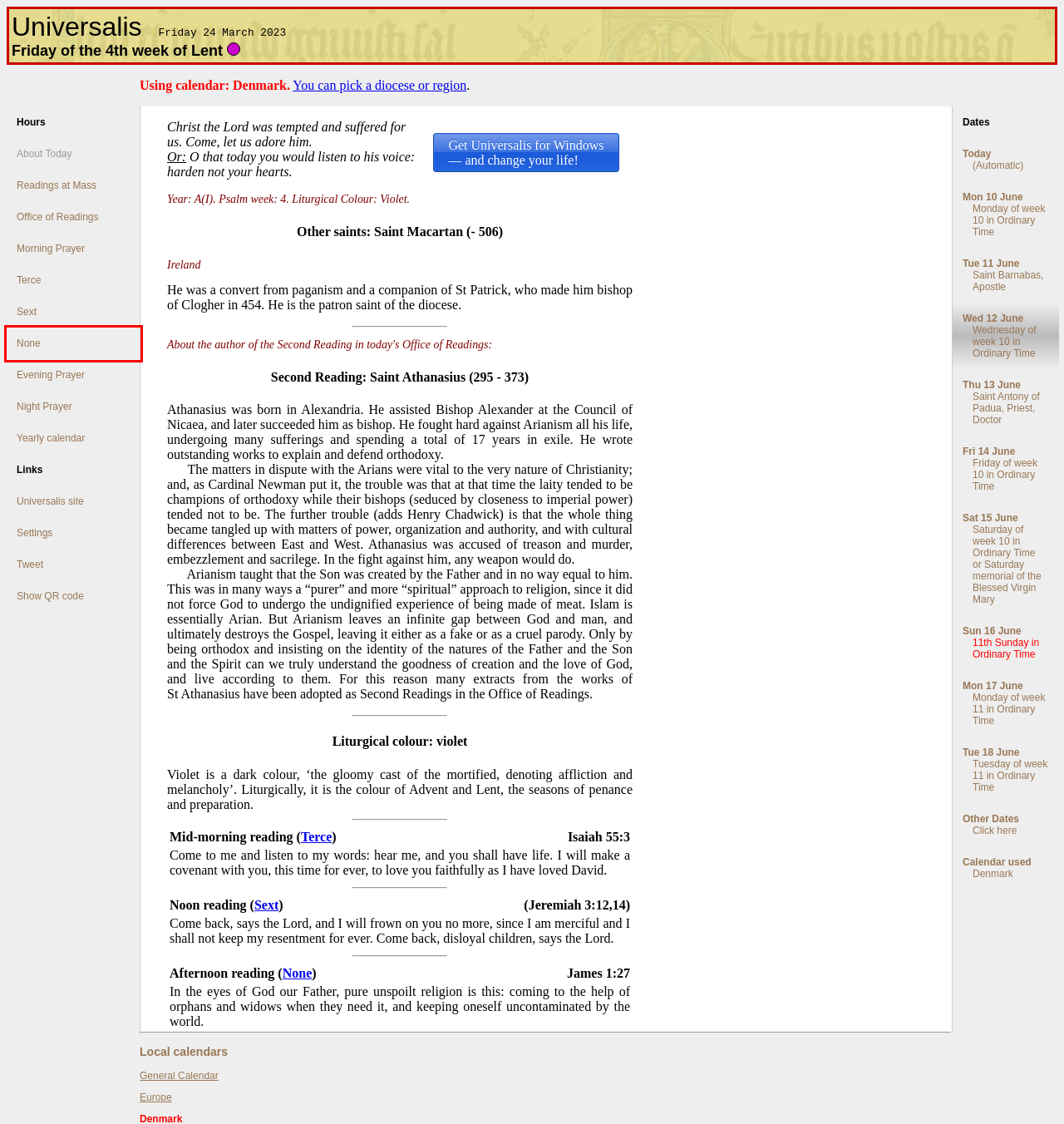Observe the provided screenshot of a webpage with a red bounding box around a specific UI element. Choose the webpage description that best fits the new webpage after you click on the highlighted element. These are your options:
A. Universalis home page
B. Universalis: Mass
C. Universalis: Mid-Morning Prayer (Terce)
D. Select your local calendar
E. Universalis: Afternoon Prayer (None)
F. Universalis: Midday Prayer (Sext)
G. Universalis: Morning Prayer (Lauds)
H. Universalis: Compline (Night Prayer)

E